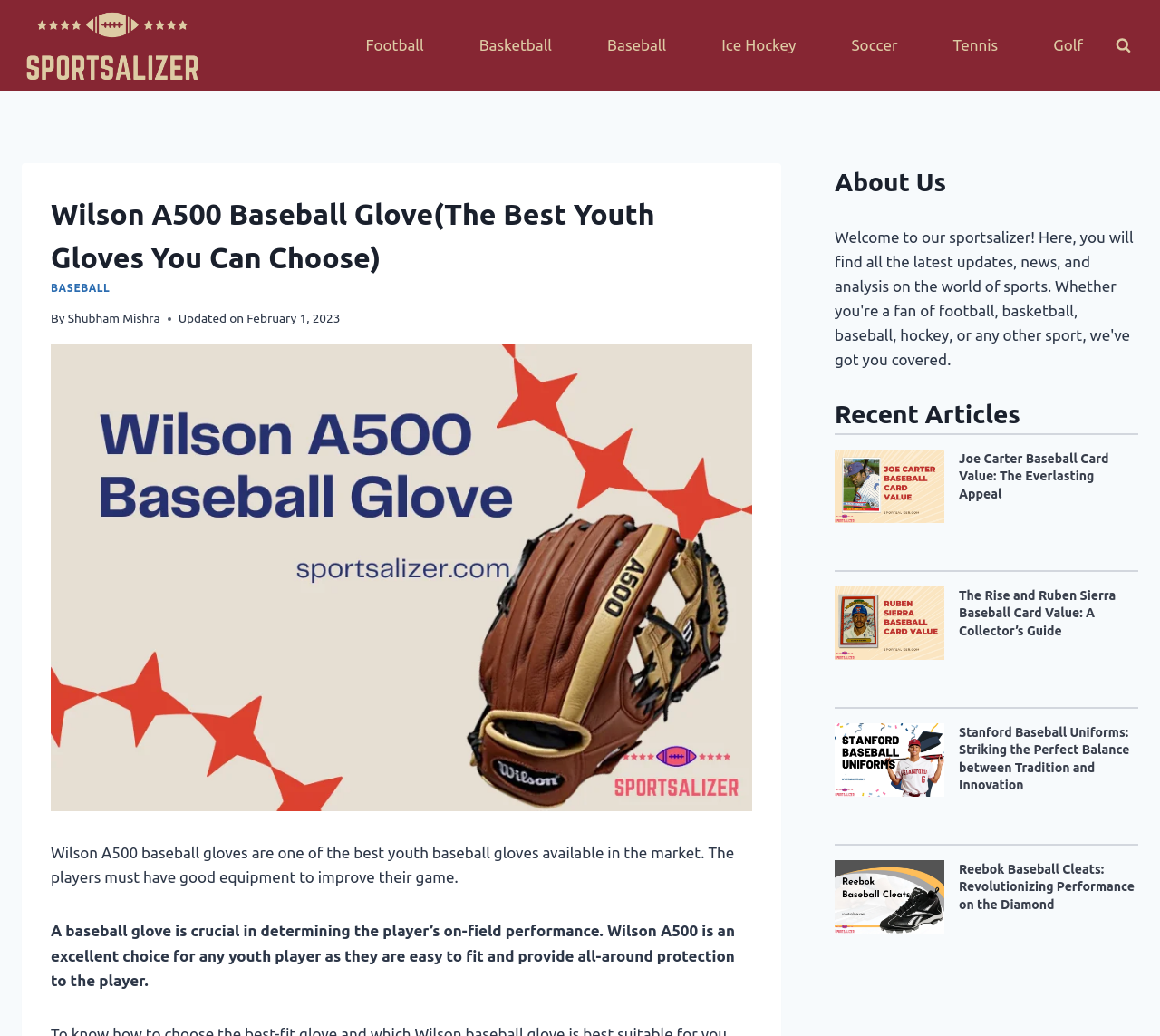Please provide the bounding box coordinates for the UI element as described: "Football". The coordinates must be four floats between 0 and 1, represented as [left, top, right, bottom].

[0.302, 0.023, 0.379, 0.065]